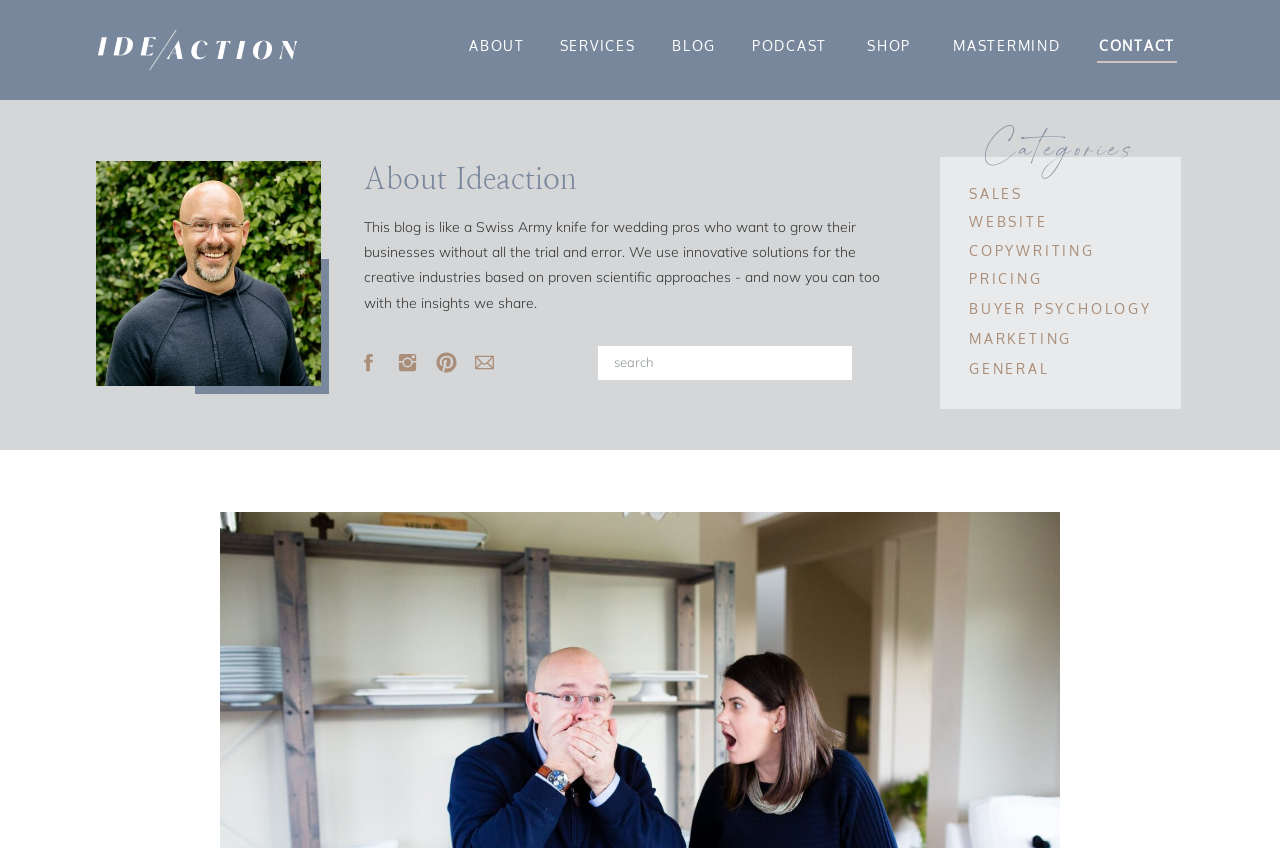Determine the coordinates of the bounding box that should be clicked to complete the instruction: "Check the PRICING". The coordinates should be represented by four float numbers between 0 and 1: [left, top, right, bottom].

[0.757, 0.318, 0.815, 0.338]